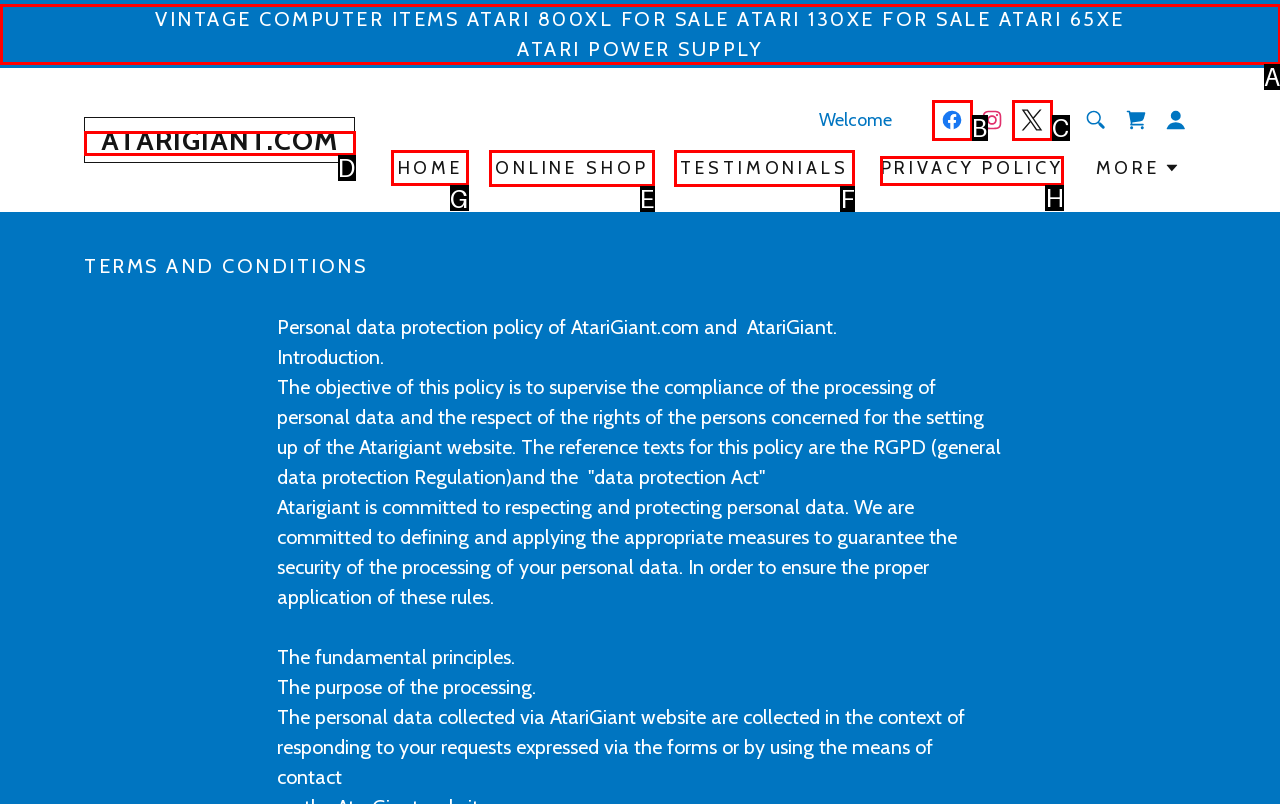Determine the letter of the UI element I should click on to complete the task: Click on the 'HOME' link from the provided choices in the screenshot.

G